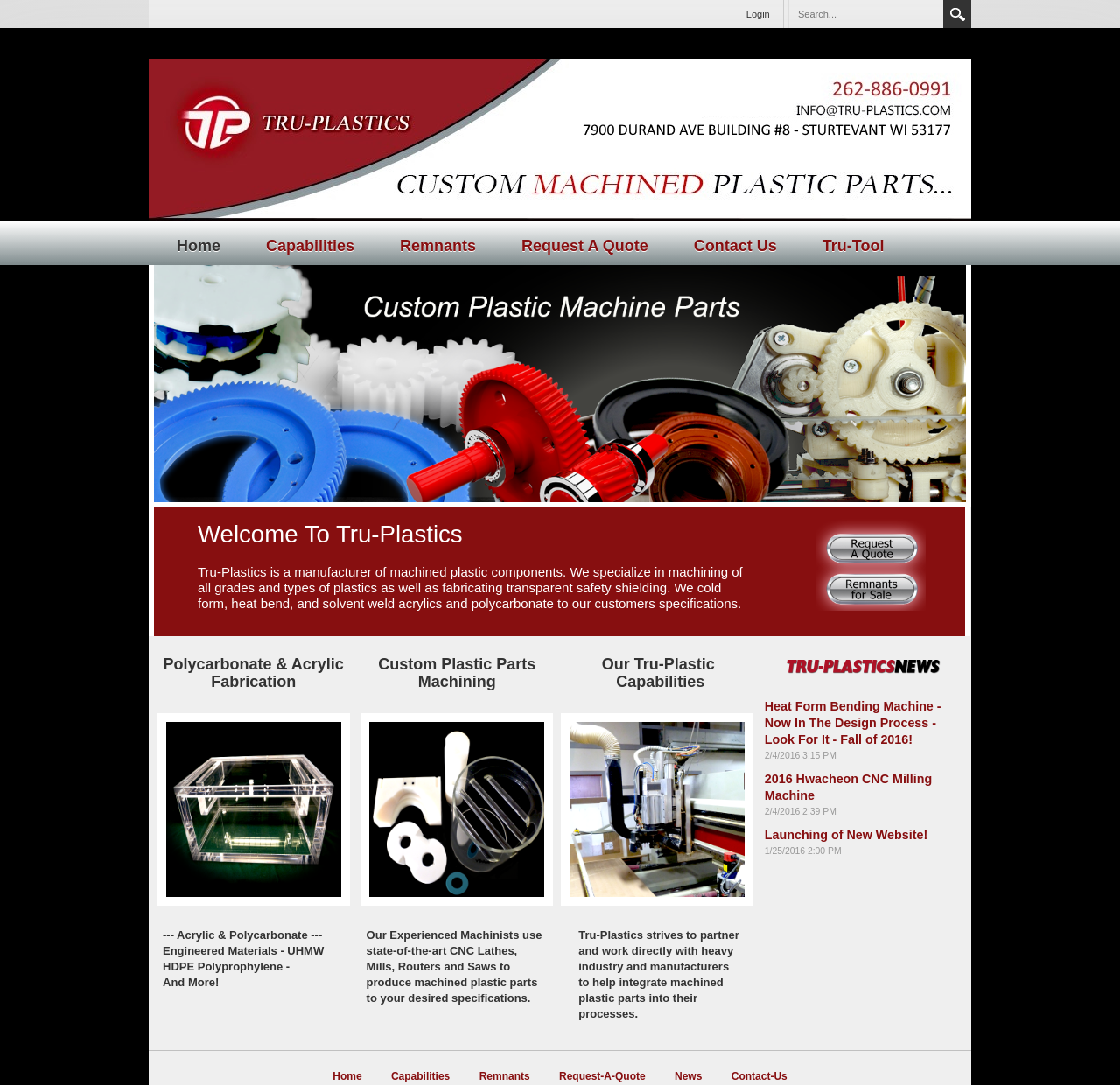What type of materials does Tru-Plastics work with? Refer to the image and provide a one-word or short phrase answer.

Plastics